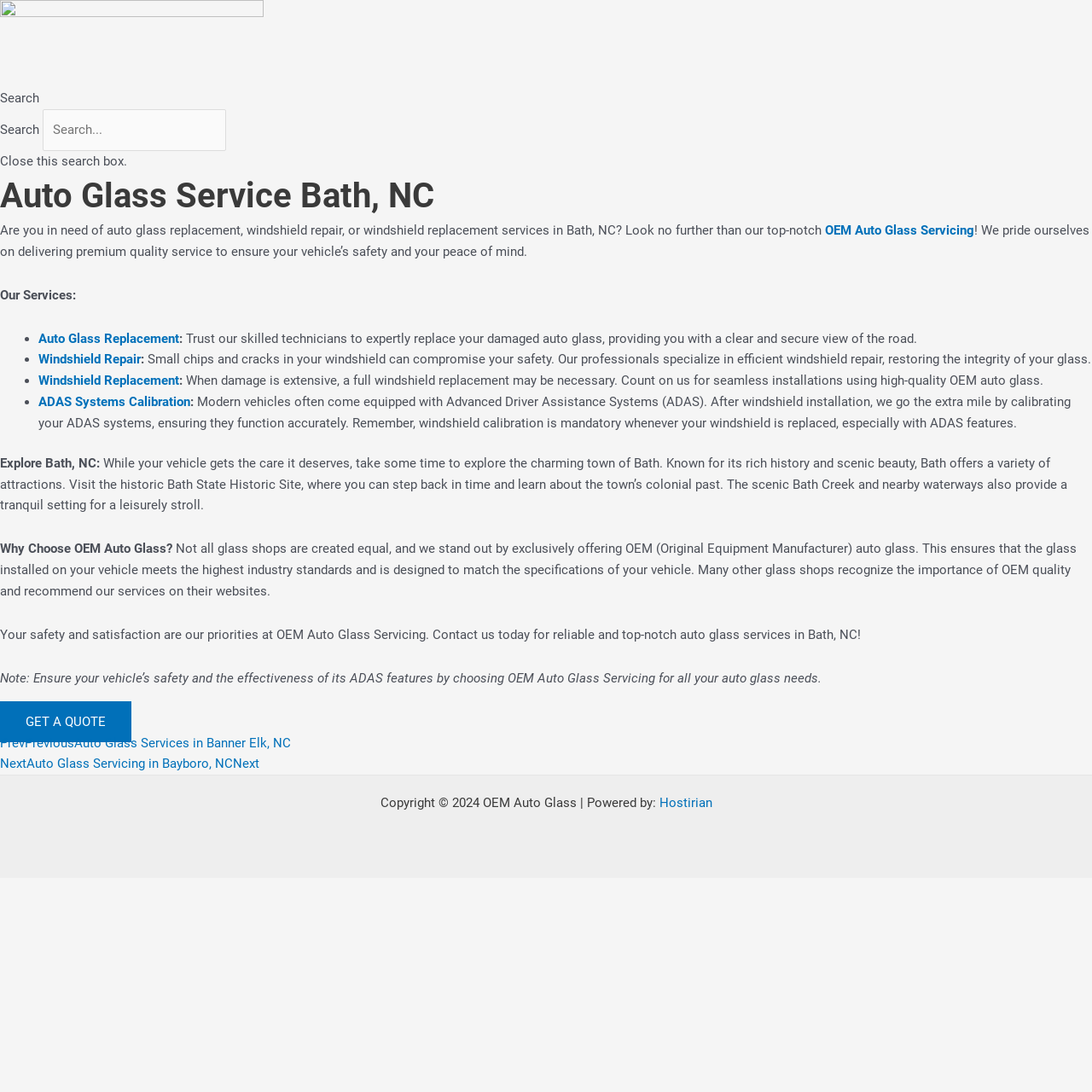Please find the bounding box for the following UI element description. Provide the coordinates in (top-left x, top-left y, bottom-right x, bottom-right y) format, with values between 0 and 1: Close this search box.

[0.0, 0.138, 1.0, 0.158]